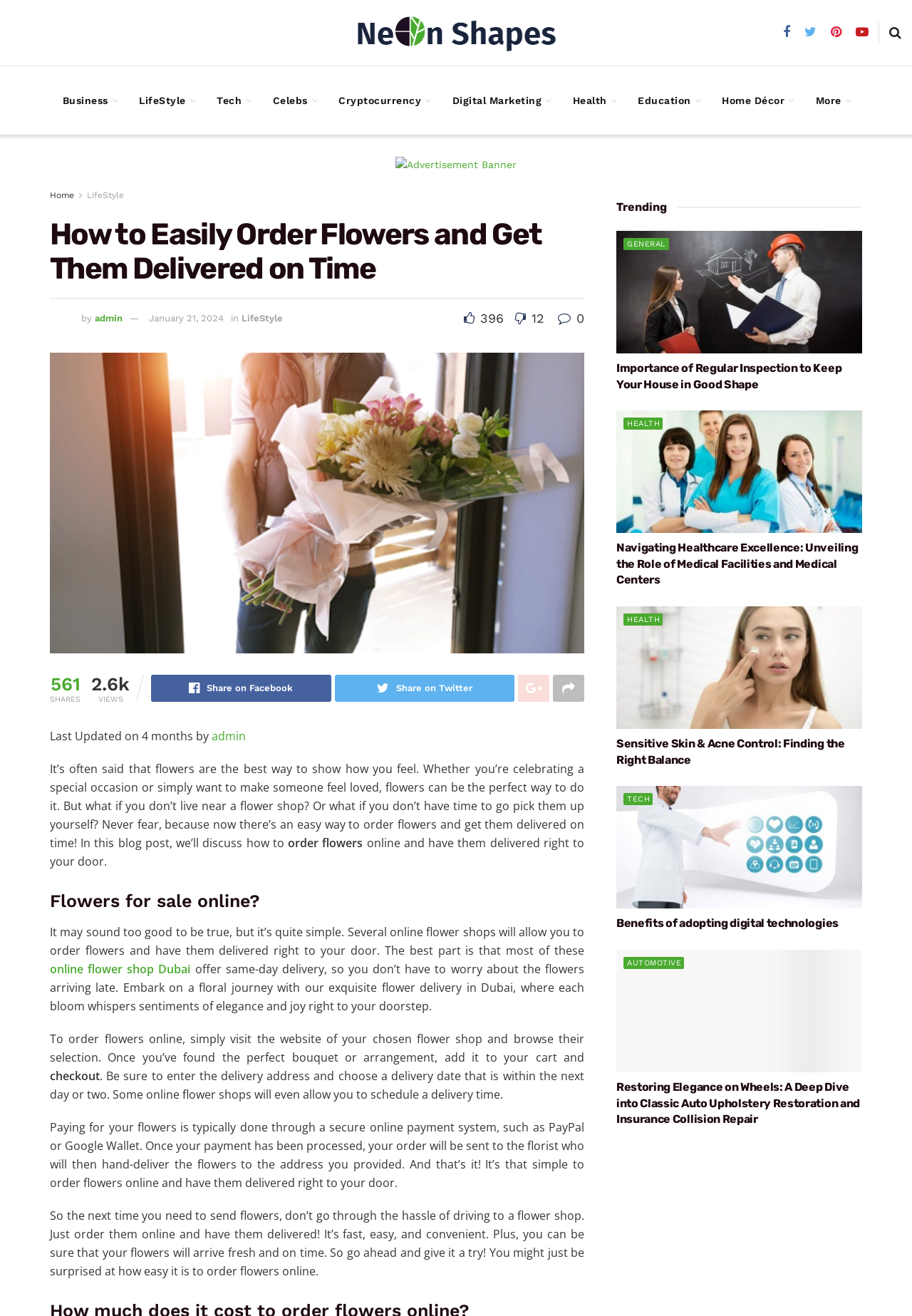Specify the bounding box coordinates of the area to click in order to follow the given instruction: "Click on the 'Home' link."

[0.055, 0.144, 0.081, 0.152]